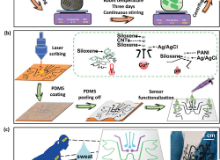Break down the image into a detailed narrative.

The image illustrates a detailed schematic related to the research on siloxene-functionalized laser-induced graphene (LIG). It is divided into three primary sections (labeled a, b, and c):

1. **Top Section (a)**: Displays the graph demonstrating the performance of the sensing material, highlighting its capabilities in applications like monitoring sweat and environmental conditions over a continuous period.

2. **Middle Section (b)**: Outlines the fabrication process, showcasing the steps involved in coating siloxene onto the LIG and integrating it with materials like silver chloride (AgCl) composite and polyacrylonitrile (PAN) to enhance sensor functionality.

3. **Bottom Section (c)**: Depicts practical applications, illustrating how the completed sensor can be utilized to analyze sweat, representing advancements in wearable technology and health monitoring.

This comprehensive graphic effectively conveys the innovative approach in developing high-performance sensing patches for detecting heavy metals, emphasizing their application in real-world scenarios.